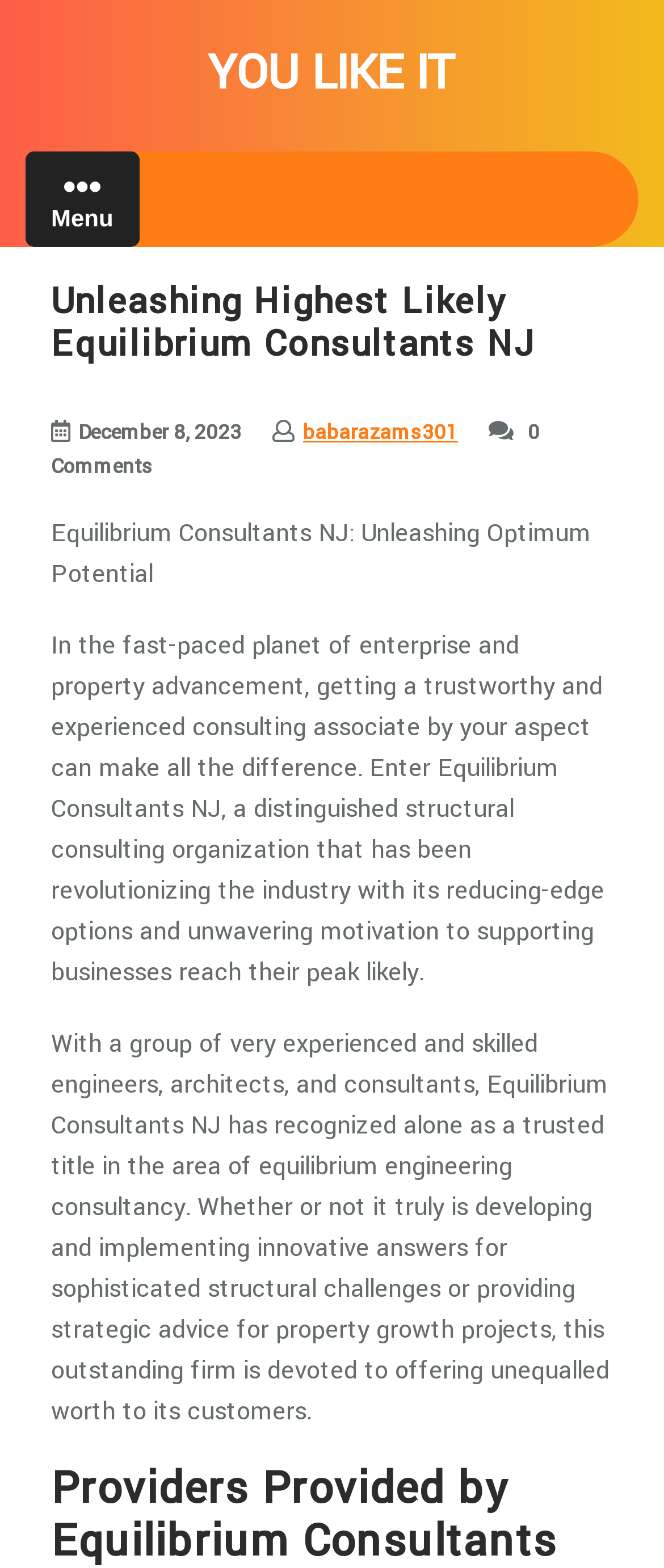Please give a succinct answer to the question in one word or phrase:
What is the purpose of Equilibrium Consultants NJ?

to support businesses reach their peak potential